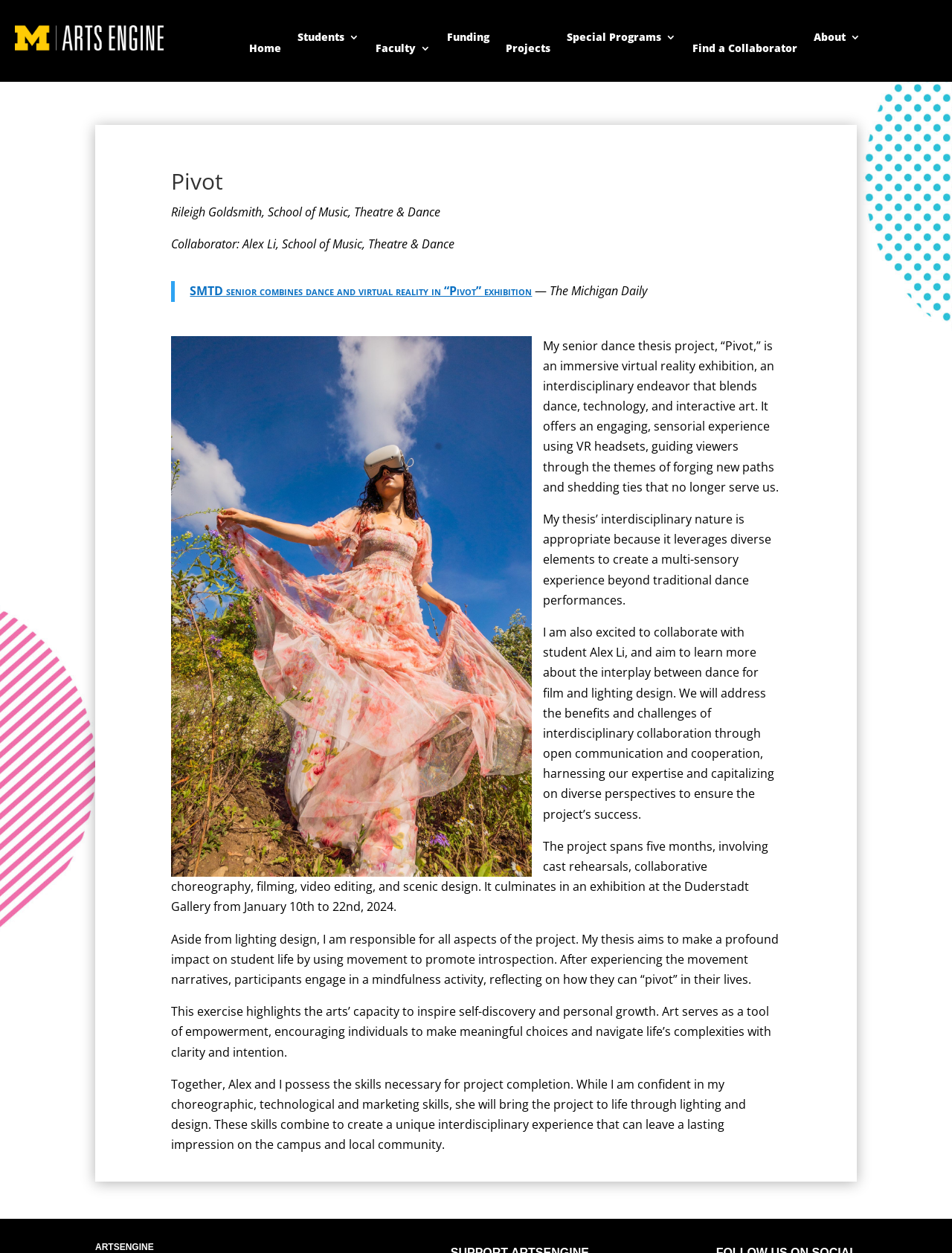Determine the bounding box coordinates for the HTML element described here: "oklahomapain@yahoo.com".

None